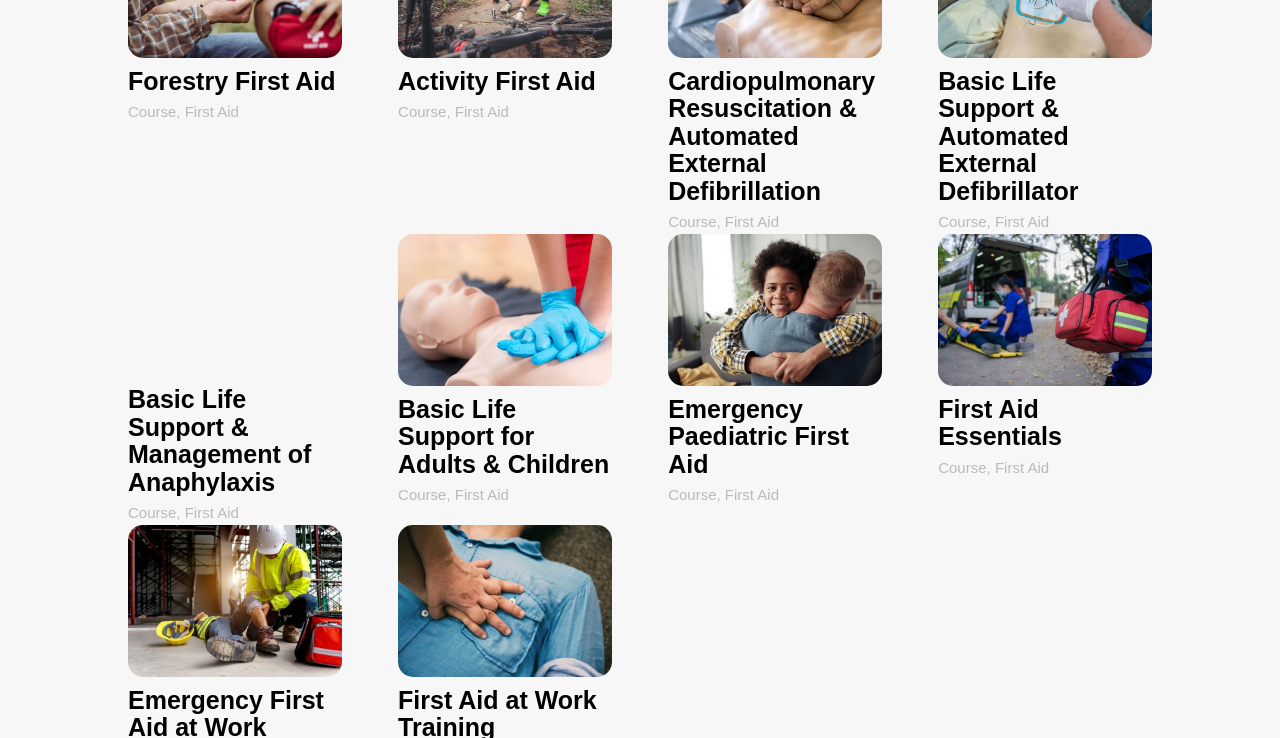What is the topic of the course with the longest title?
Using the details shown in the screenshot, provide a comprehensive answer to the question.

The course with the longest title is 'Cardiopulmonary Resuscitation & Automated External Defibrillation', which is a heading element on the webpage.